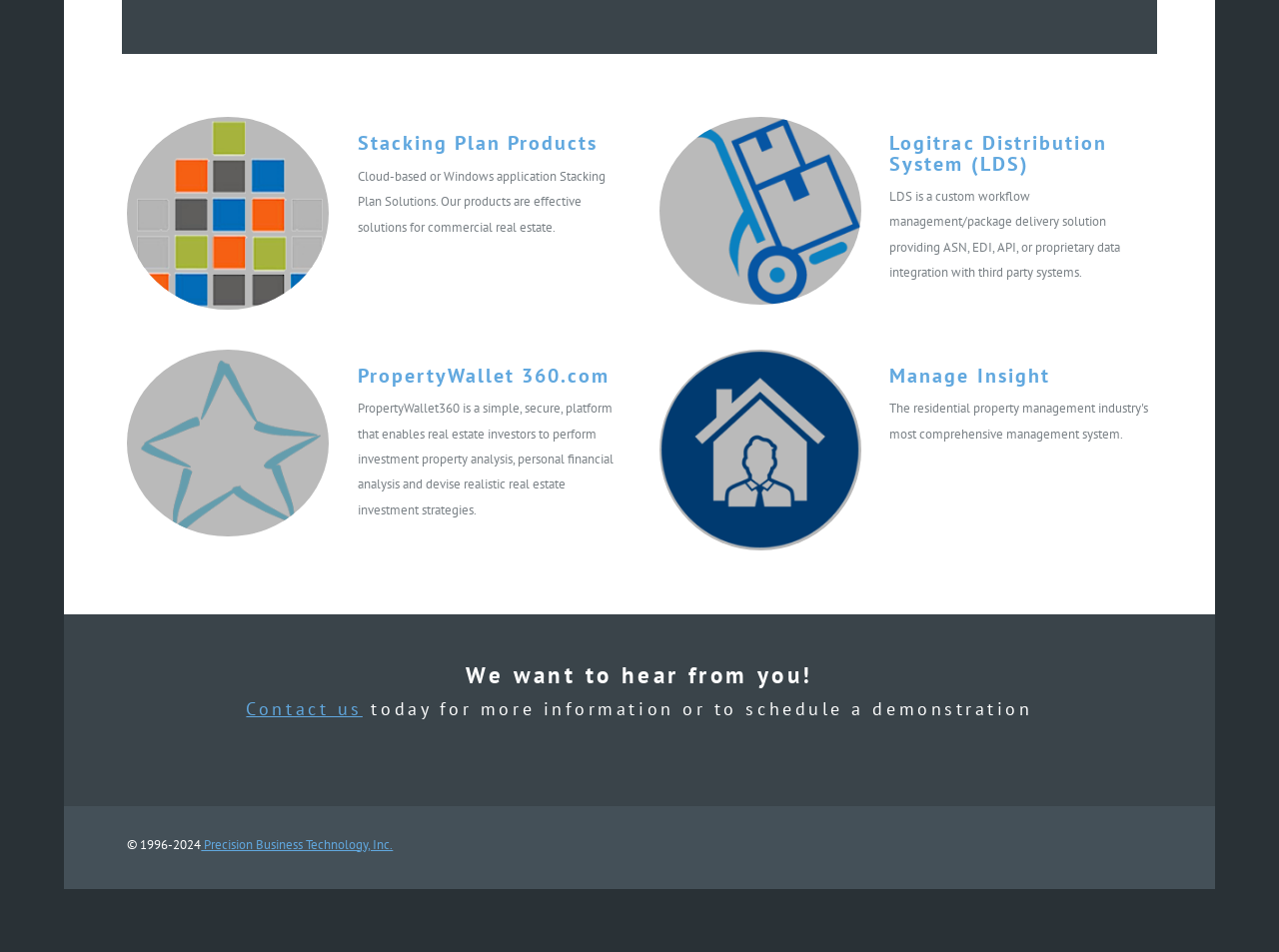Locate the bounding box of the user interface element based on this description: "Precision Business Technology, Inc.".

[0.157, 0.878, 0.307, 0.895]